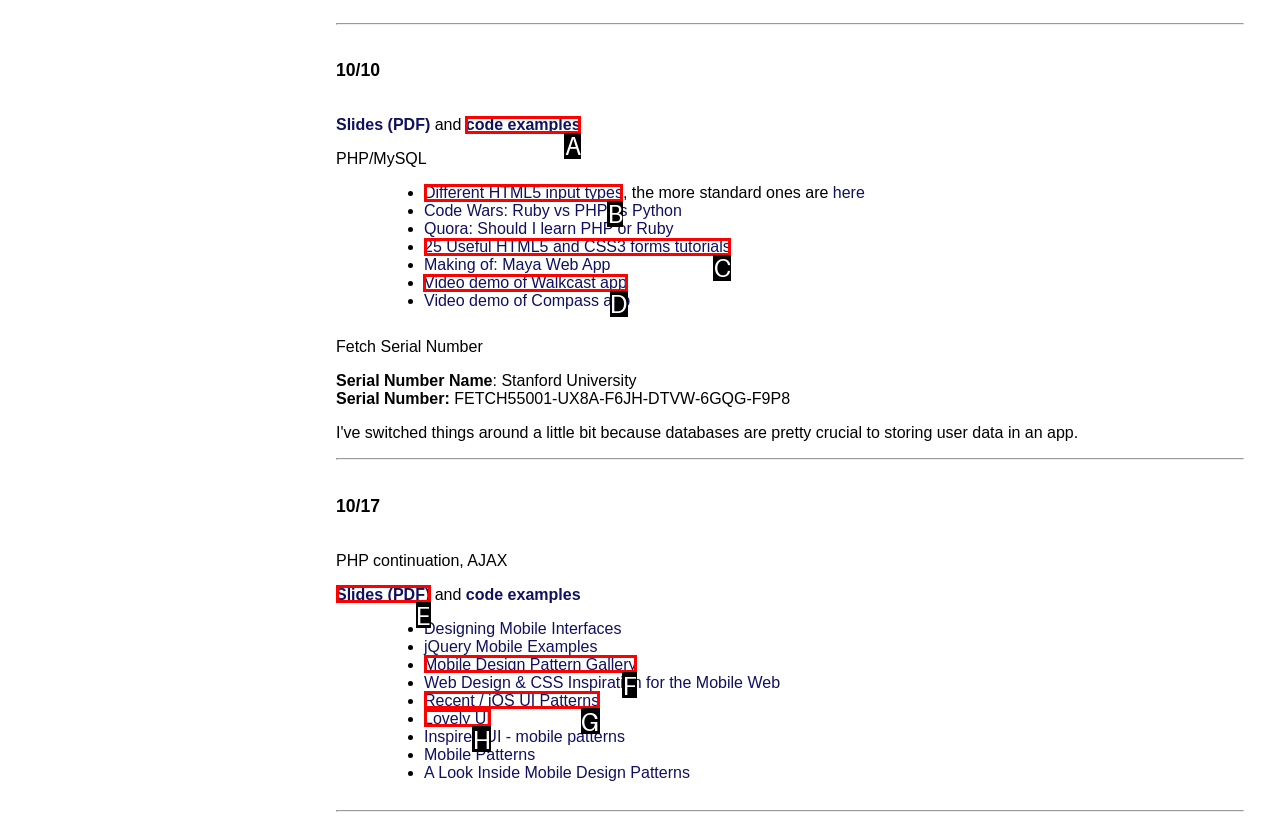Identify the correct option to click in order to accomplish the task: Go to the News Feeds page Provide your answer with the letter of the selected choice.

None